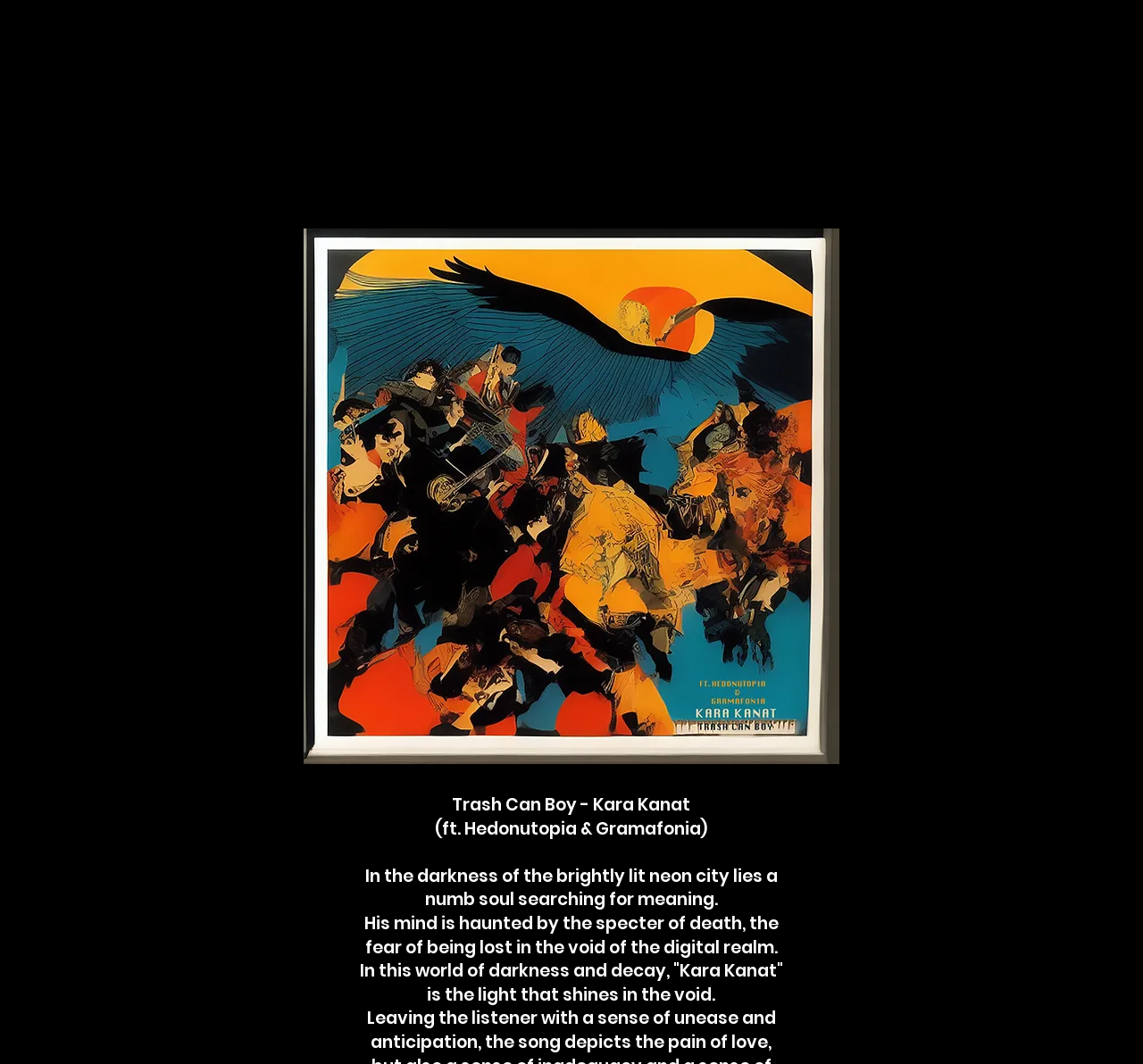What is the title of the album?
Use the screenshot to answer the question with a single word or phrase.

Trash Can Boy - Kara Kanat